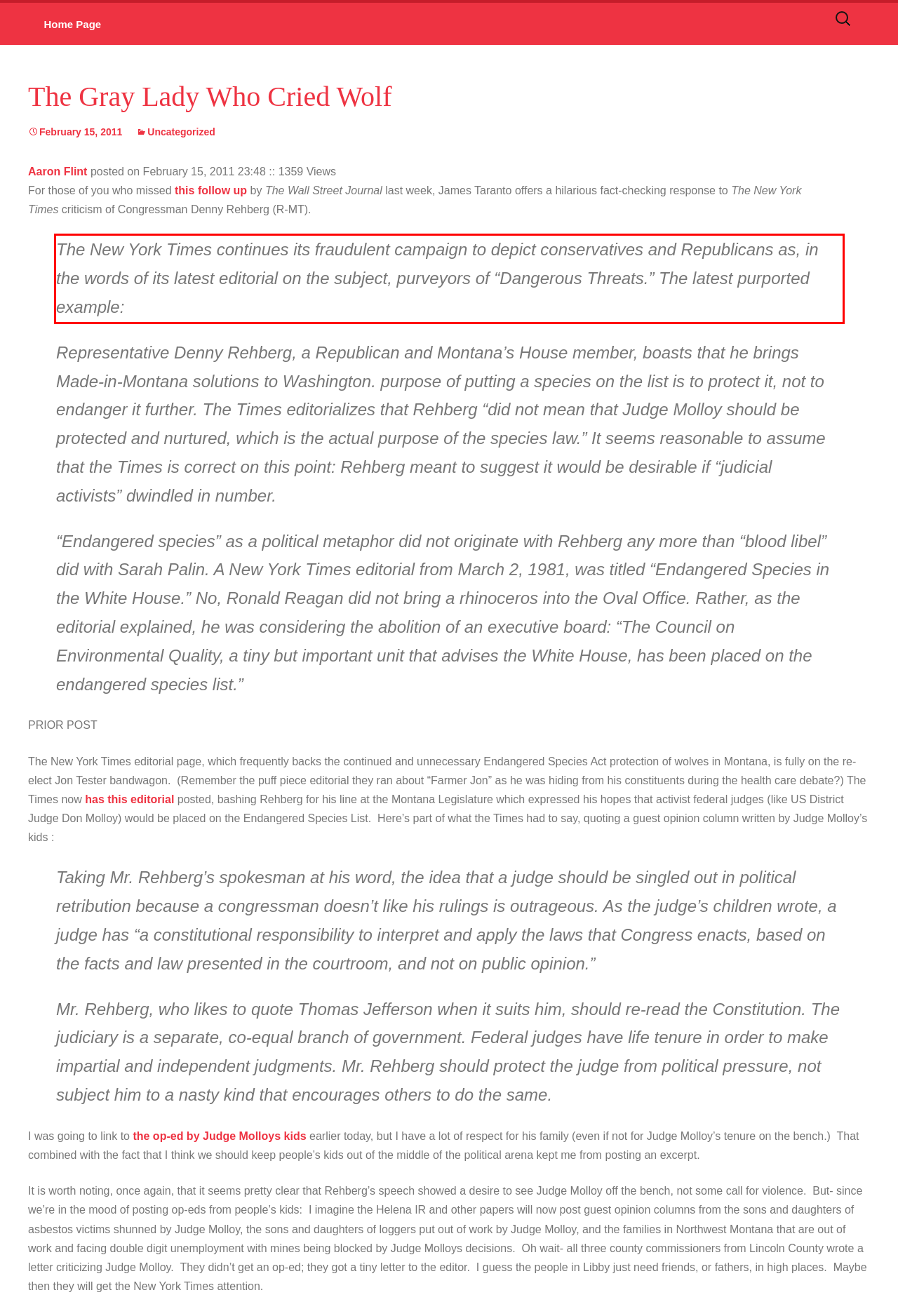From the screenshot of the webpage, locate the red bounding box and extract the text contained within that area.

The New York Times continues its fraudulent campaign to depict conservatives and Republicans as, in the words of its latest editorial on the subject, purveyors of “Dangerous Threats.” The latest purported example: